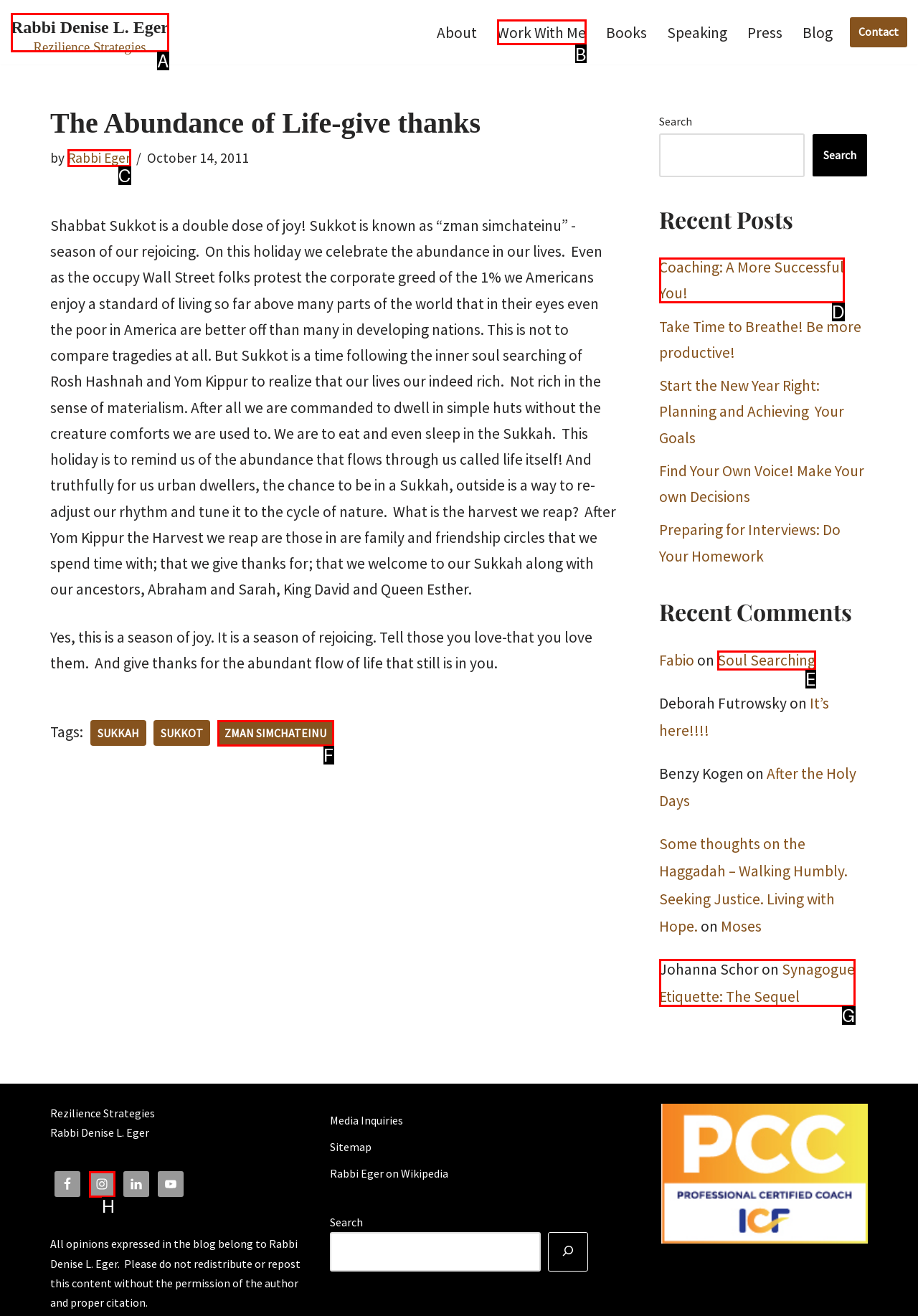Choose the HTML element that corresponds to the description: Soul Searching
Provide the answer by selecting the letter from the given choices.

E